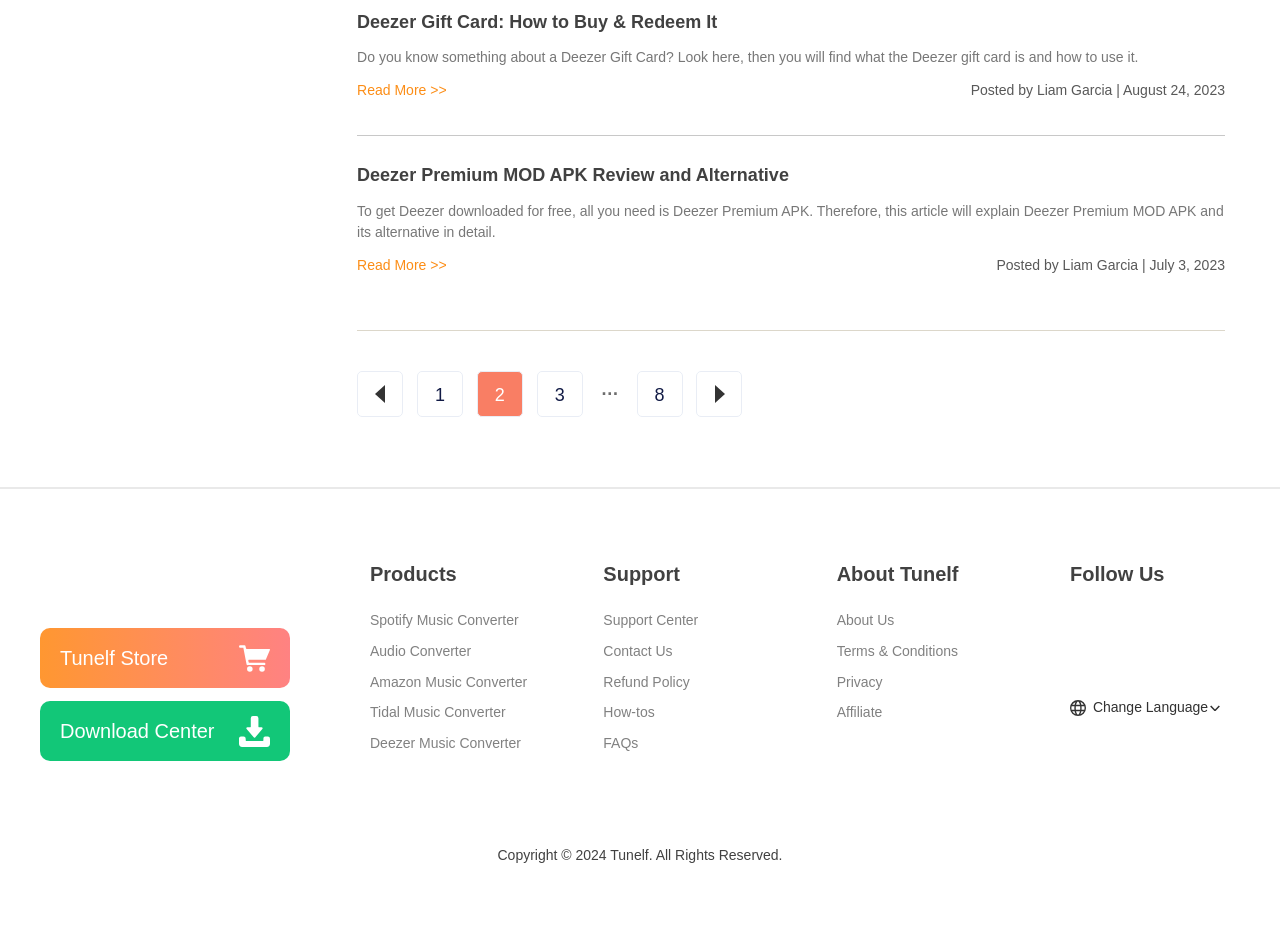Extract the bounding box coordinates for the HTML element that matches this description: "Events". The coordinates should be four float numbers between 0 and 1, i.e., [left, top, right, bottom].

None